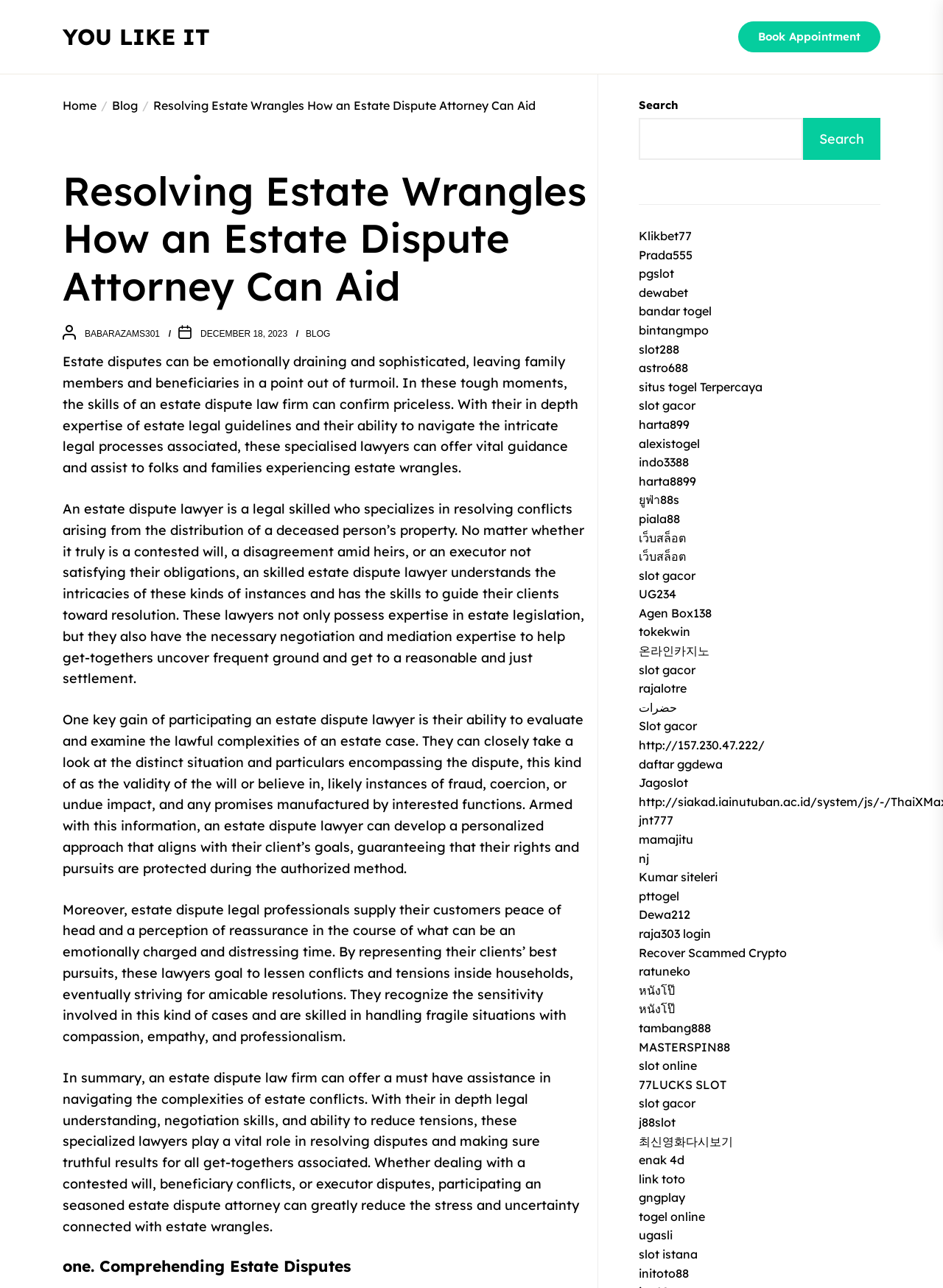Please mark the clickable region by giving the bounding box coordinates needed to complete this instruction: "Click on the 'YOU LIKE IT' link".

[0.066, 0.018, 0.223, 0.039]